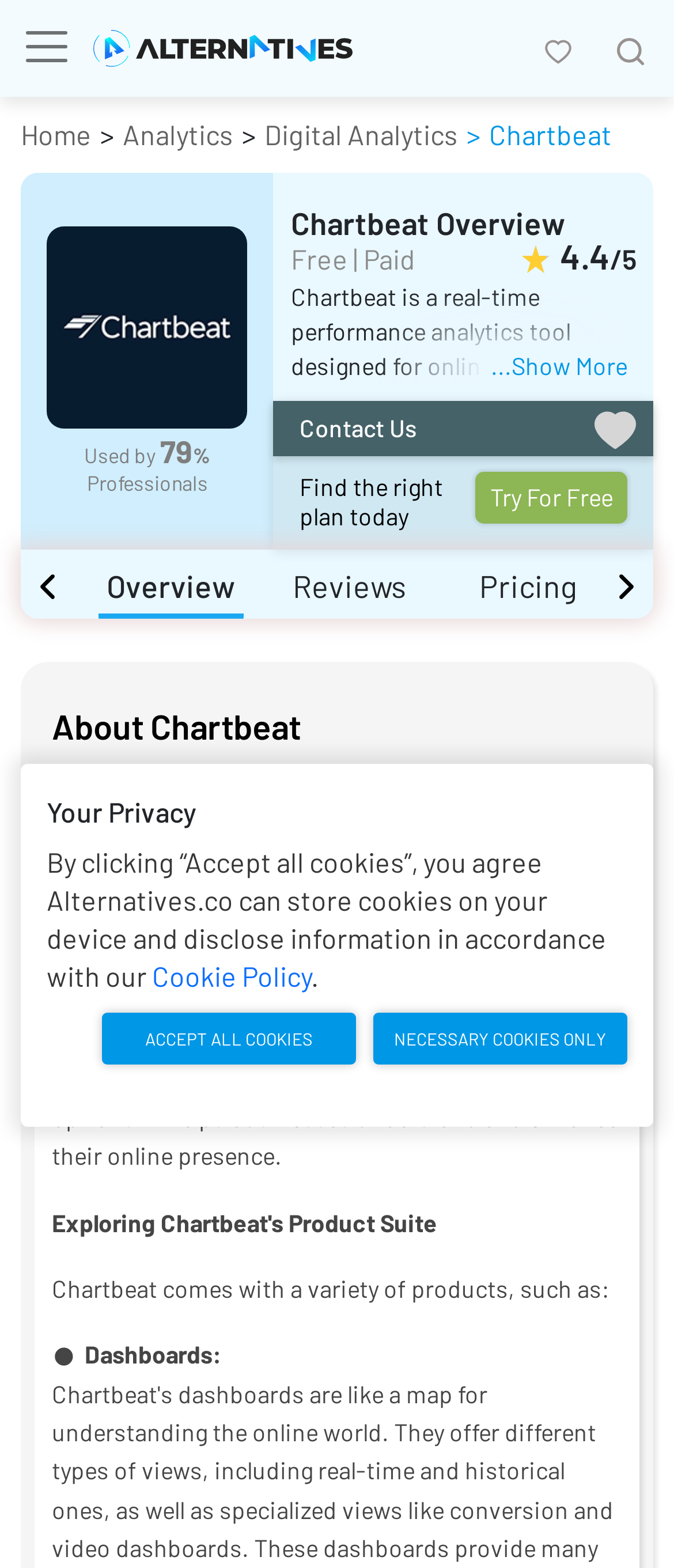Explain the webpage's layout and main content in detail.

The webpage is about Chartbeat, a digital analytics platform designed to help businesses grow. At the top left corner, there is a toggle navigation button and a link to Alternatives.co with an accompanying image. Below this, there are several links to different sections of the website, including Home, Analytics, and Digital Analytics, as well as a Chartbeat logo.

On the right side of the page, there is an image with the text "Chartbeat Alternatives & Reviews" and some statistics, including "Used by 79% Professionals". Below this, there is a heading "Chartbeat Overview" with a brief description of the platform, including its features and benefits.

Further down the page, there are three columns with headings "Overview", "Reviews", and "Pricing", each with a link to the corresponding section. Below this, there is a section about Chartbeat, including its history, features, and benefits. The page also includes a section about the company's products, including dashboards, tools to improve content, reports, and real-time data updates.

At the bottom of the page, there is a section about privacy, including a message about cookies and links to the Cookie Policy. There are also two buttons to accept all cookies or necessary cookies only.